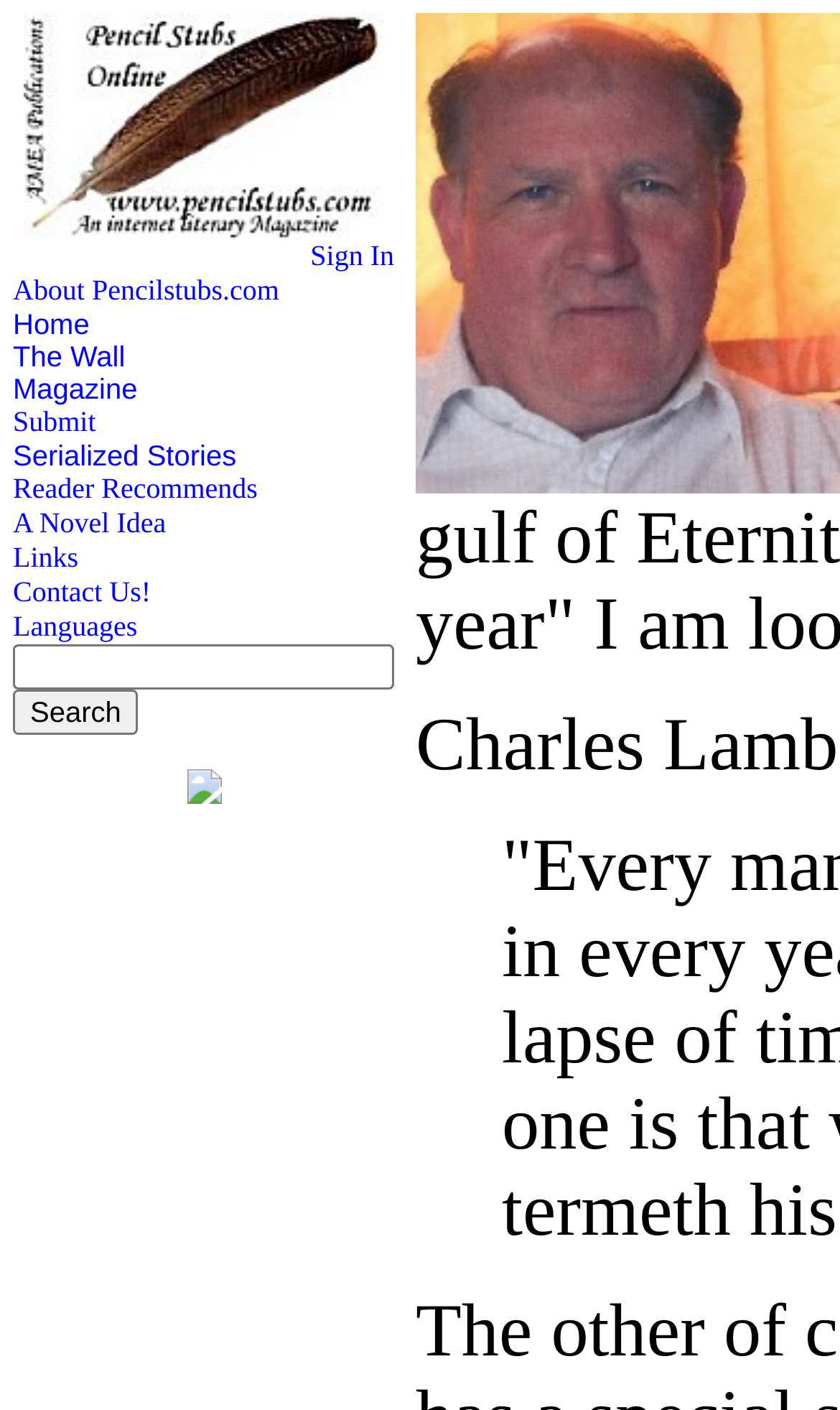Reply to the question with a single word or phrase:
What is the image above the top navigation menu used for?

Decoration